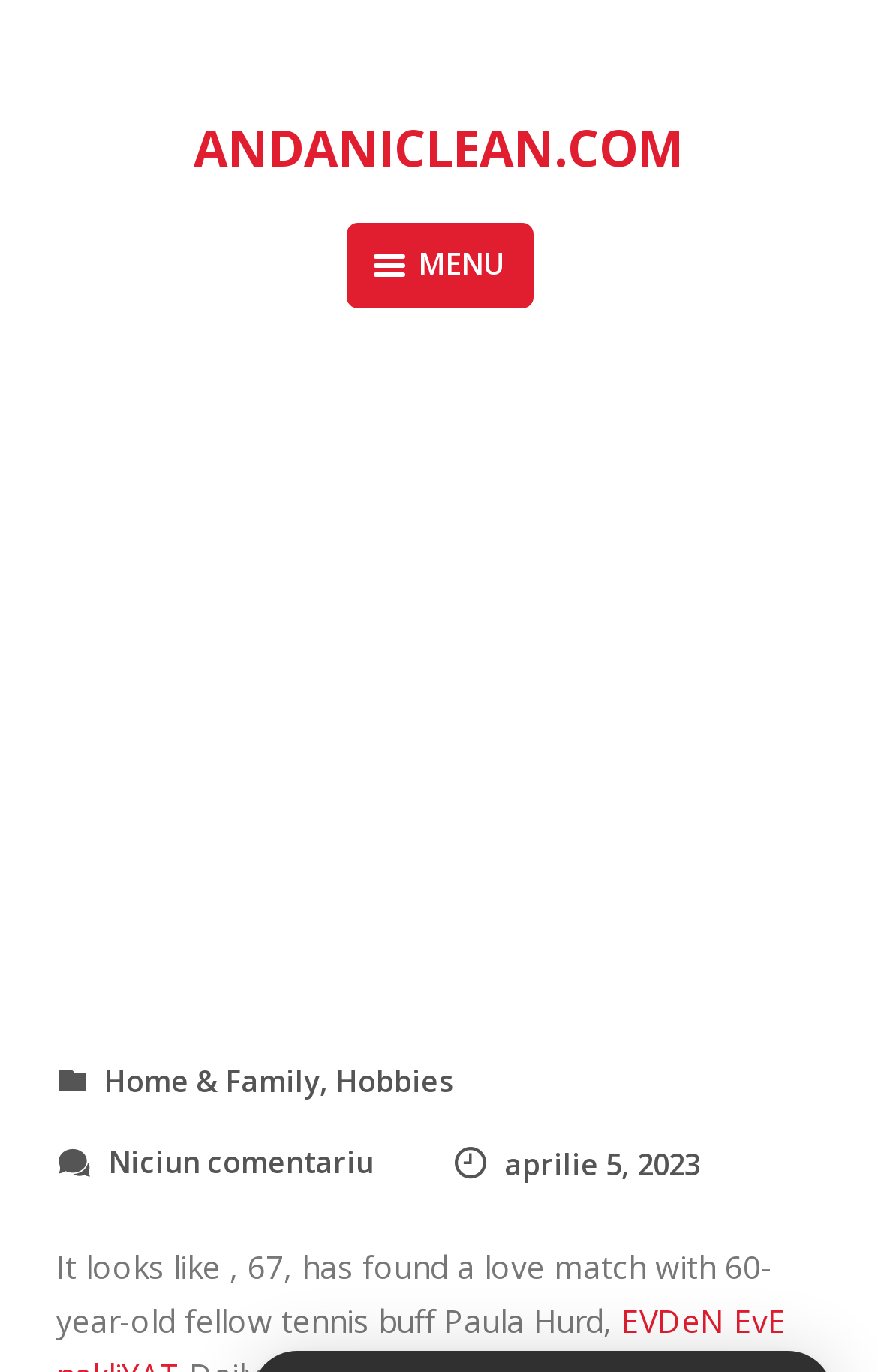Give a detailed explanation of the elements present on the webpage.

The webpage appears to be a news article or blog post about Bill Gates finding love again. At the top of the page, there is a link to the website's homepage, "ANDANICLEAN.COM", positioned near the top left corner. Next to it, there is a "MENU" button that is not expanded. 

Below these elements, there is a prominent heading that reads "EXCLUSIVE: Bill Gates finds love again – we reveal mystery woman". This heading spans almost the entire width of the page and is centered near the top.

Underneath the heading, there are two links, "Home" and "Home & Family, Hobbies", positioned side by side, with "Home" on the left and "Home & Family, Hobbies" on the right. The "Home & Family, Hobbies" link has a dropdown menu with three links: "Home & Family, Hobbies" again, a comment link, and a date link.

The main content of the article starts below these links, with a paragraph of text that reads "It looks like, 67, has found a love match with 60-year-old fellow tennis buff Paula Hurd,". This text is positioned near the bottom of the page, spanning almost the entire width.

On the right side of the page, near the top, there are three bullet points, represented by "•" symbols, stacked vertically.